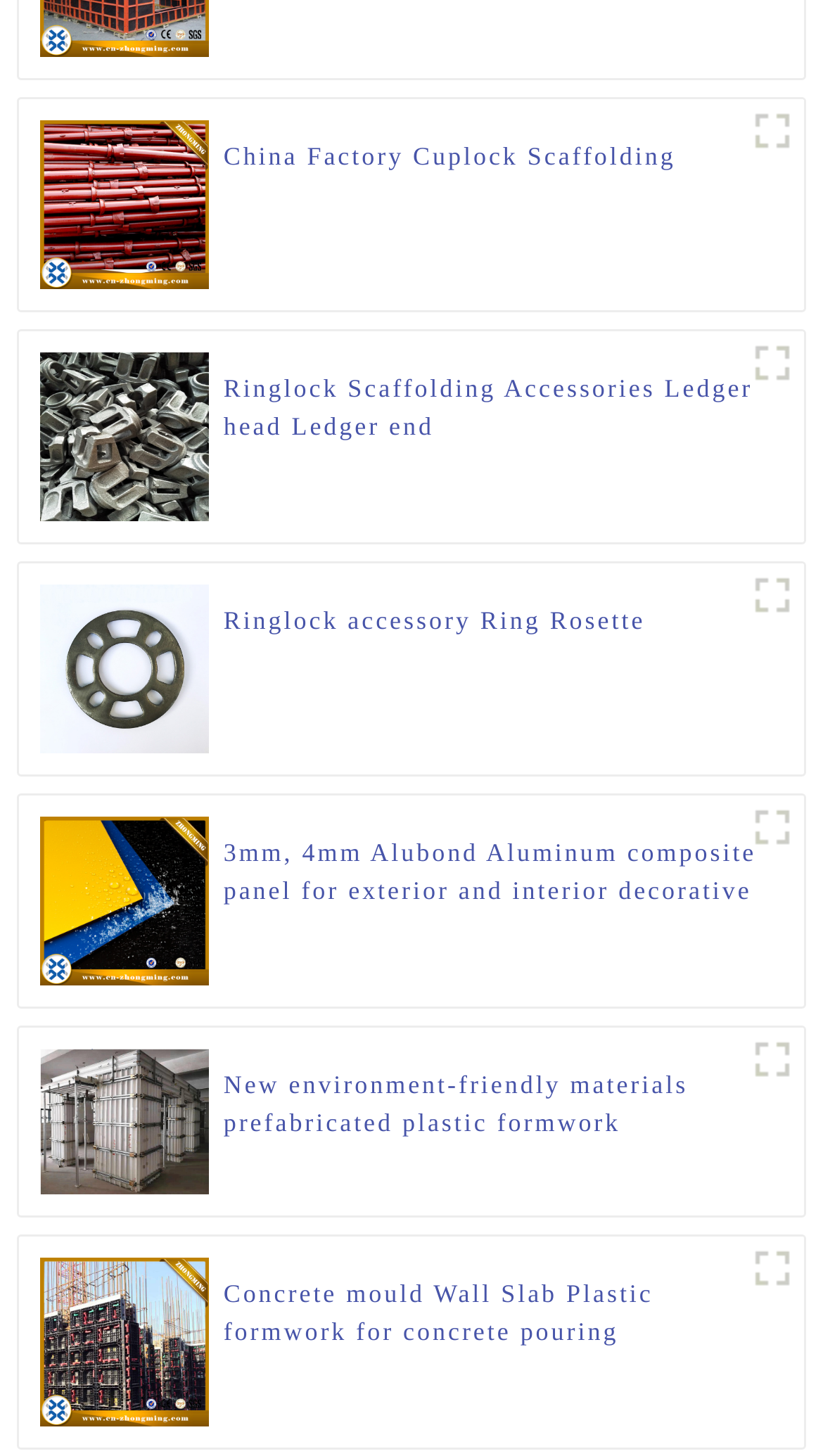Please identify the bounding box coordinates of where to click in order to follow the instruction: "View China Factory Cuplock Scaffolding".

[0.272, 0.094, 0.821, 0.146]